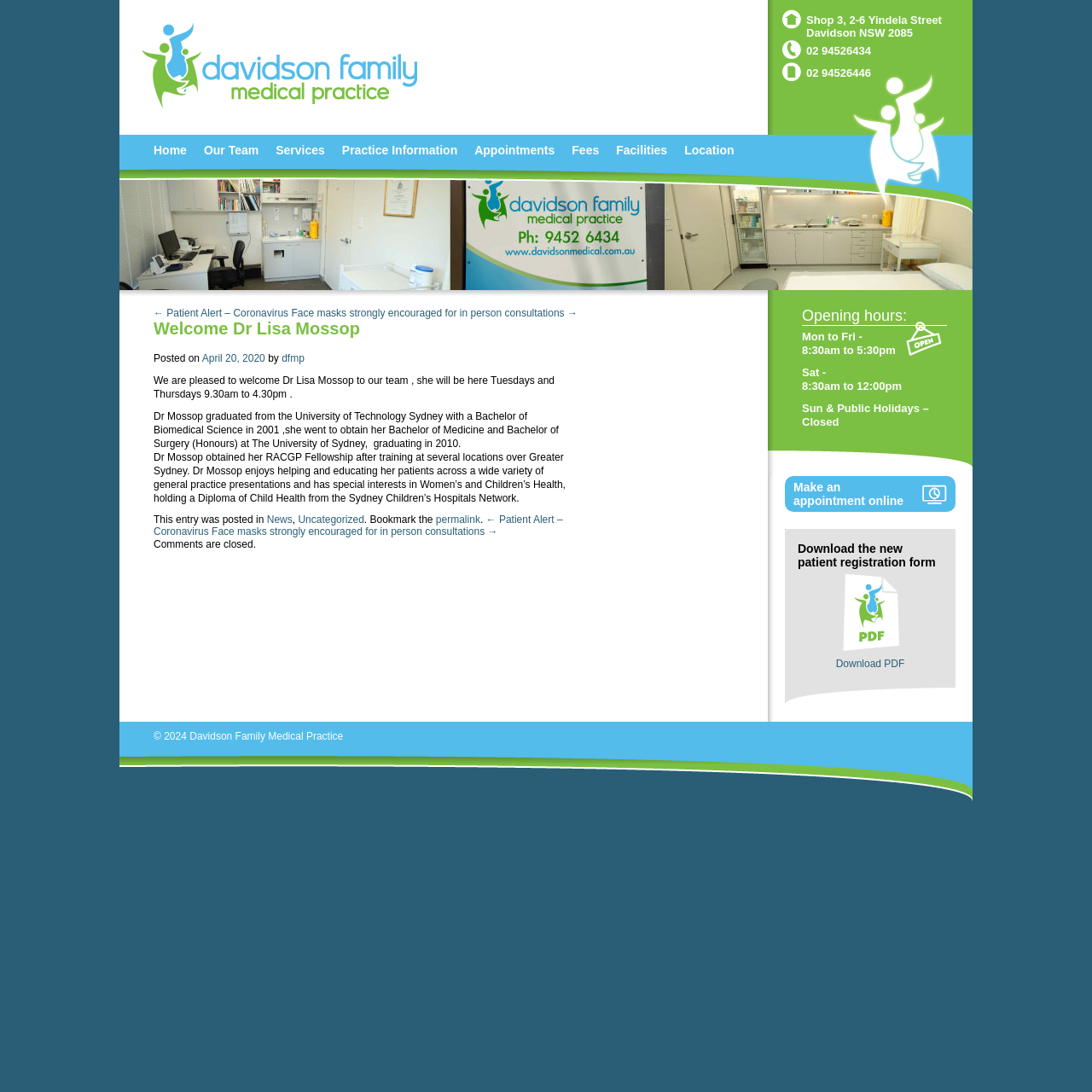Identify the bounding box for the described UI element: "← Patient Alert – Coronavirus".

[0.141, 0.281, 0.264, 0.292]